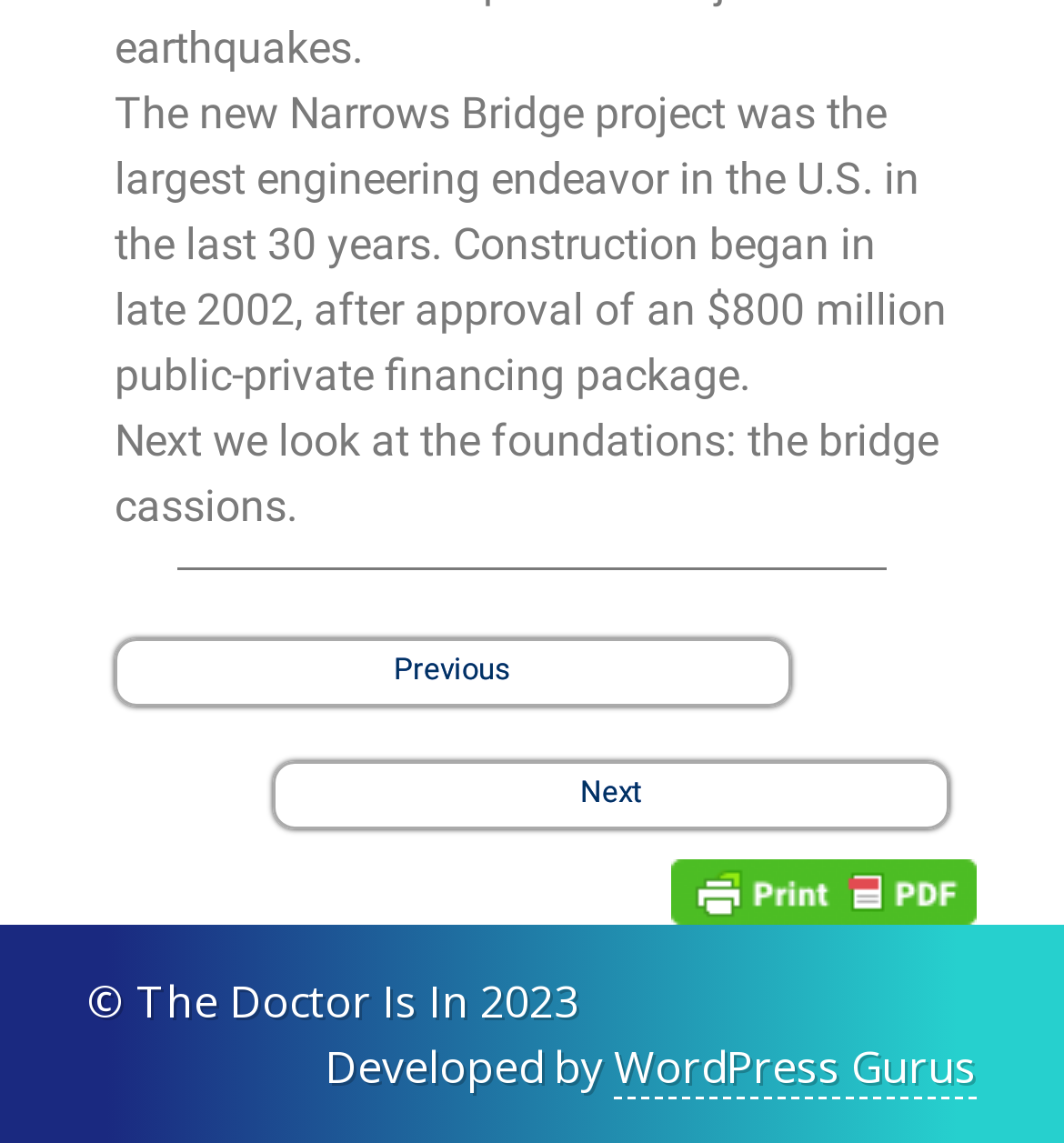Please provide a comprehensive response to the question below by analyzing the image: 
How much was the public-private financing package?

The amount of the public-private financing package can be found in the first sentence of the article, which states 'Construction began in late 2002, after approval of an $800 million public-private financing package.'